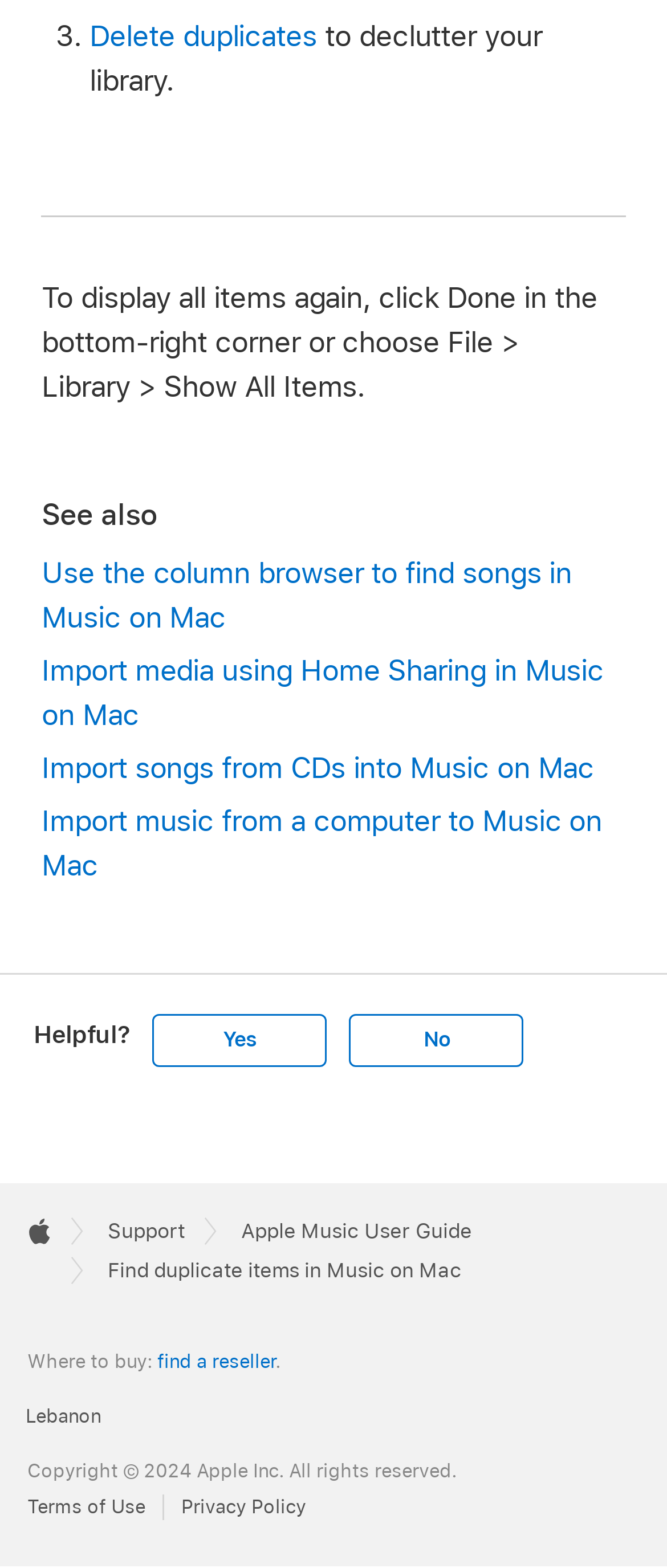Could you specify the bounding box coordinates for the clickable section to complete the following instruction: "Go to Apple Music User Guide"?

[0.362, 0.777, 0.708, 0.792]